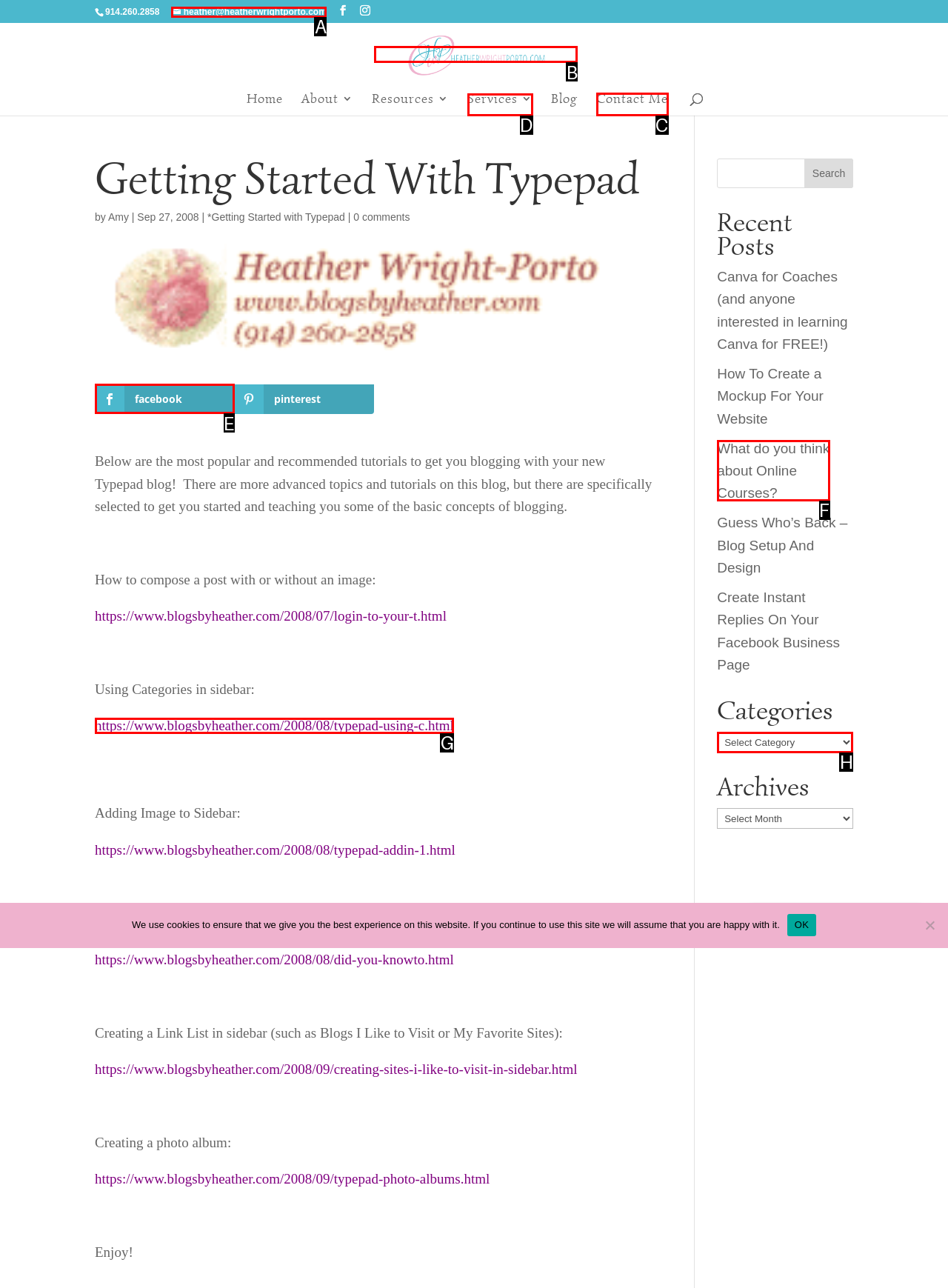Specify which HTML element I should click to complete this instruction: Contact Me Answer with the letter of the relevant option.

C